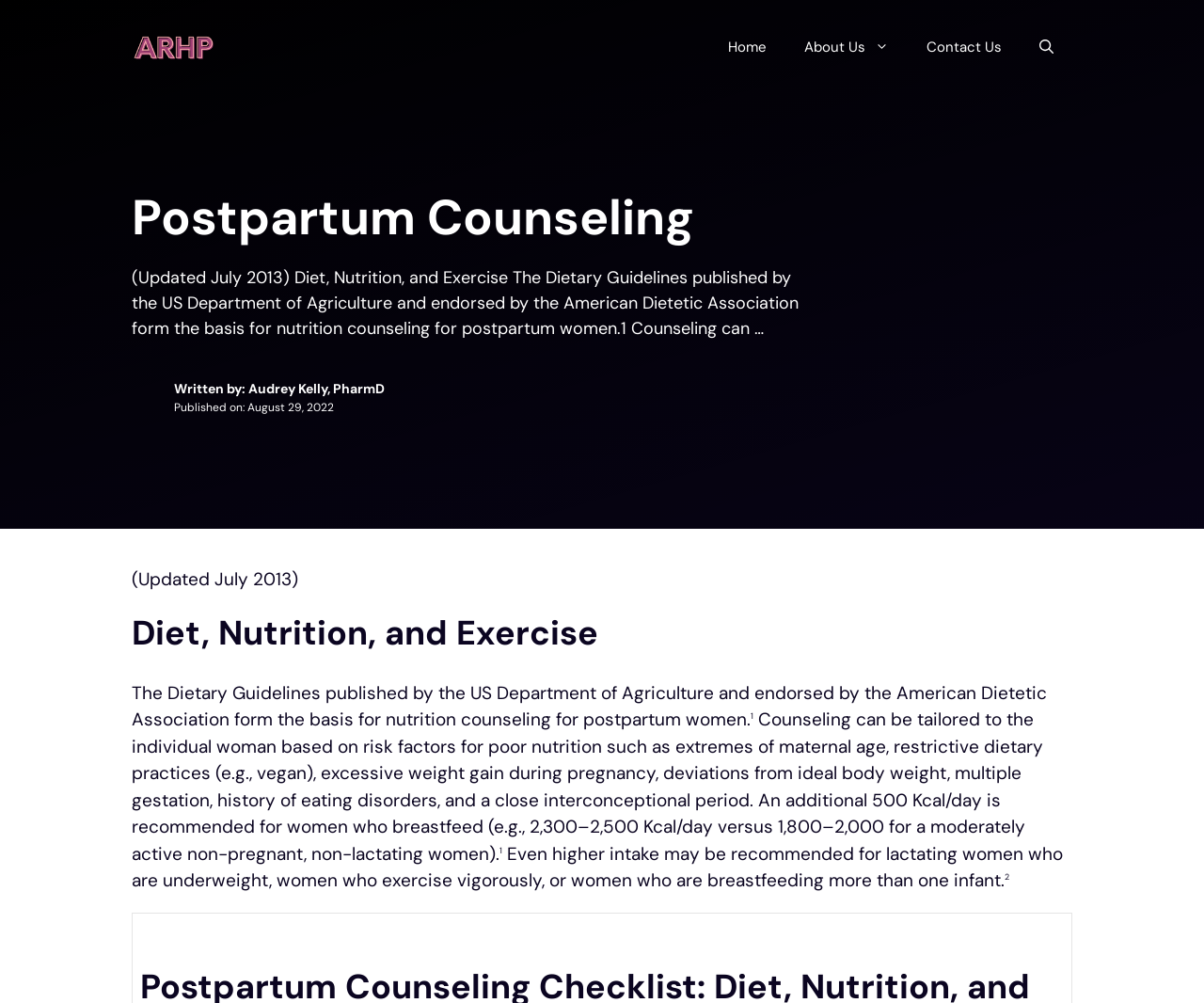Bounding box coordinates are specified in the format (top-left x, top-left y, bottom-right x, bottom-right y). All values are floating point numbers bounded between 0 and 1. Please provide the bounding box coordinate of the region this sentence describes: Home

[0.589, 0.019, 0.652, 0.075]